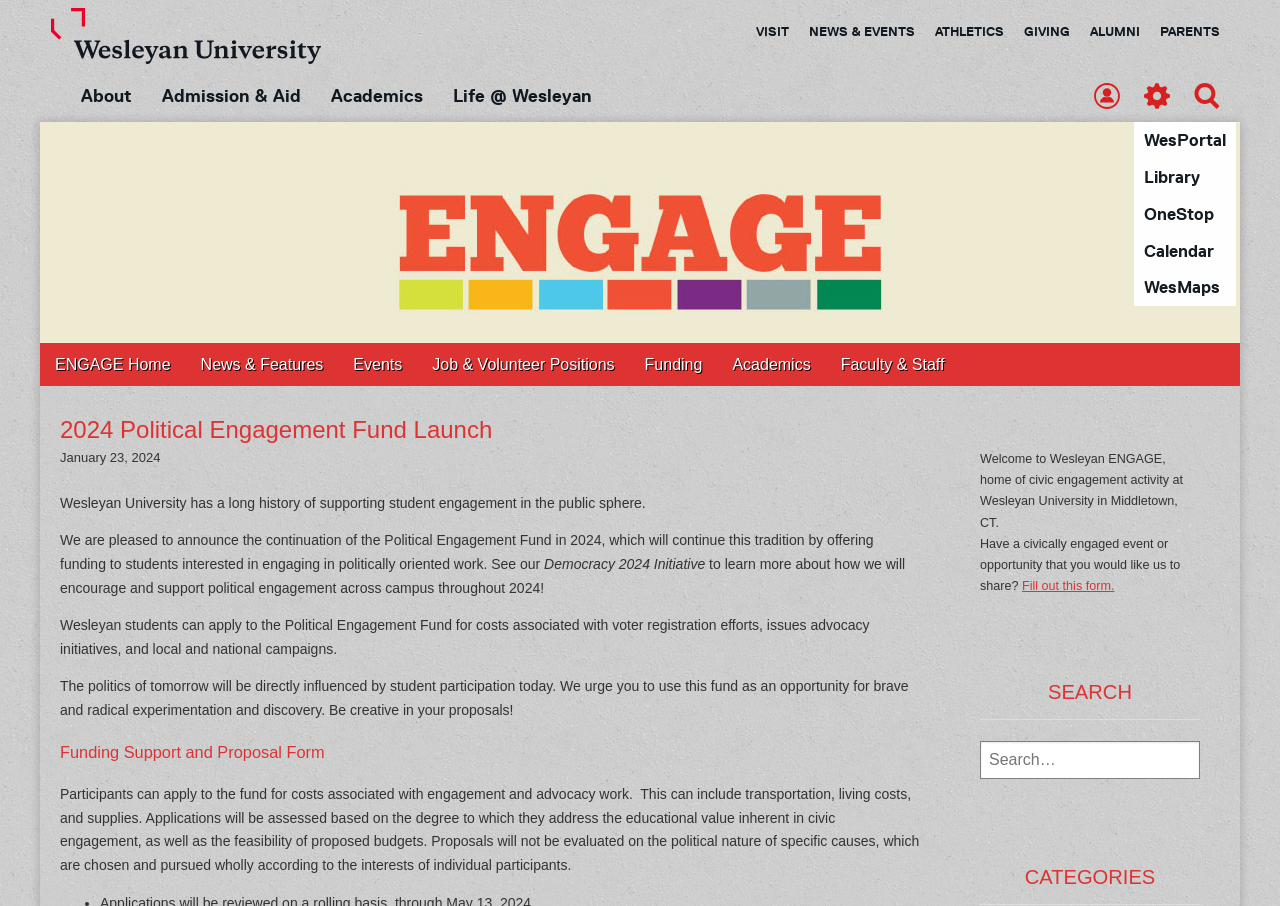Can you find and provide the main heading text of this webpage?

ENGAGE – Wesleyan University